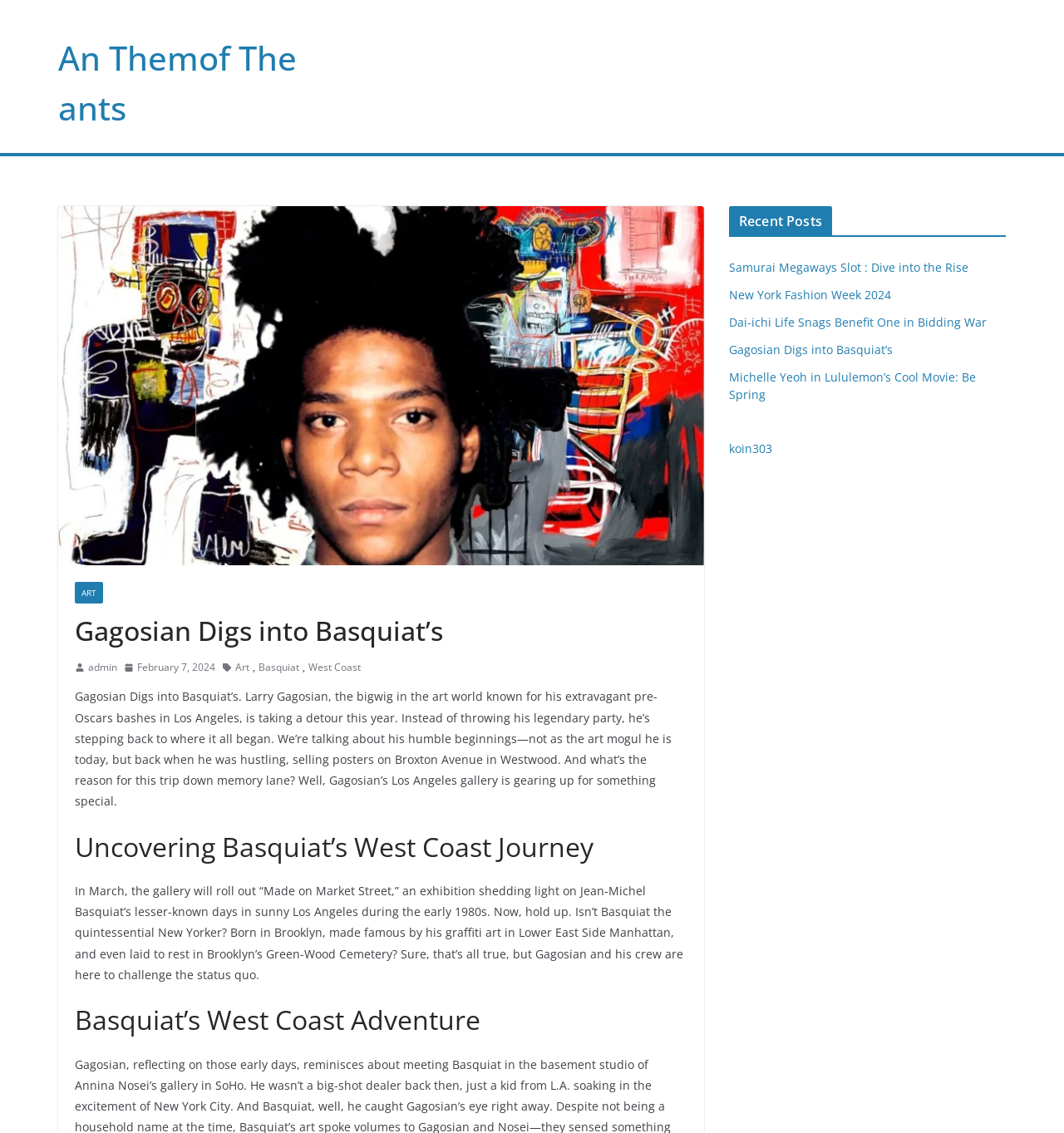Respond to the question below with a single word or phrase:
What is the name of the exhibition mentioned in the article?

Made on Market Street